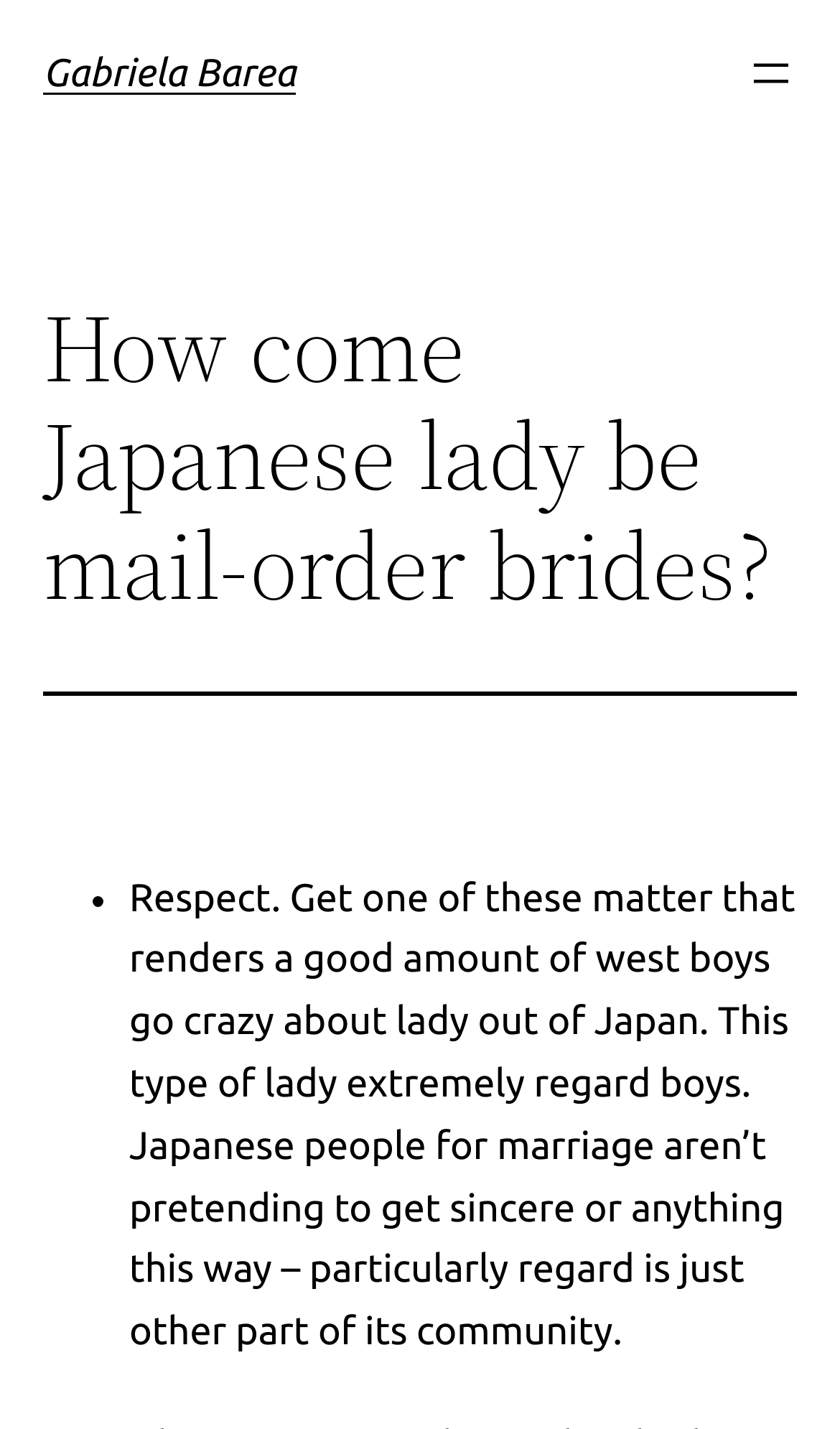Utilize the details in the image to give a detailed response to the question: What is the purpose of the separator element?

The separator element is a horizontal line that separates the heading from the rest of the content, indicating a separation between sections or topics in the article.